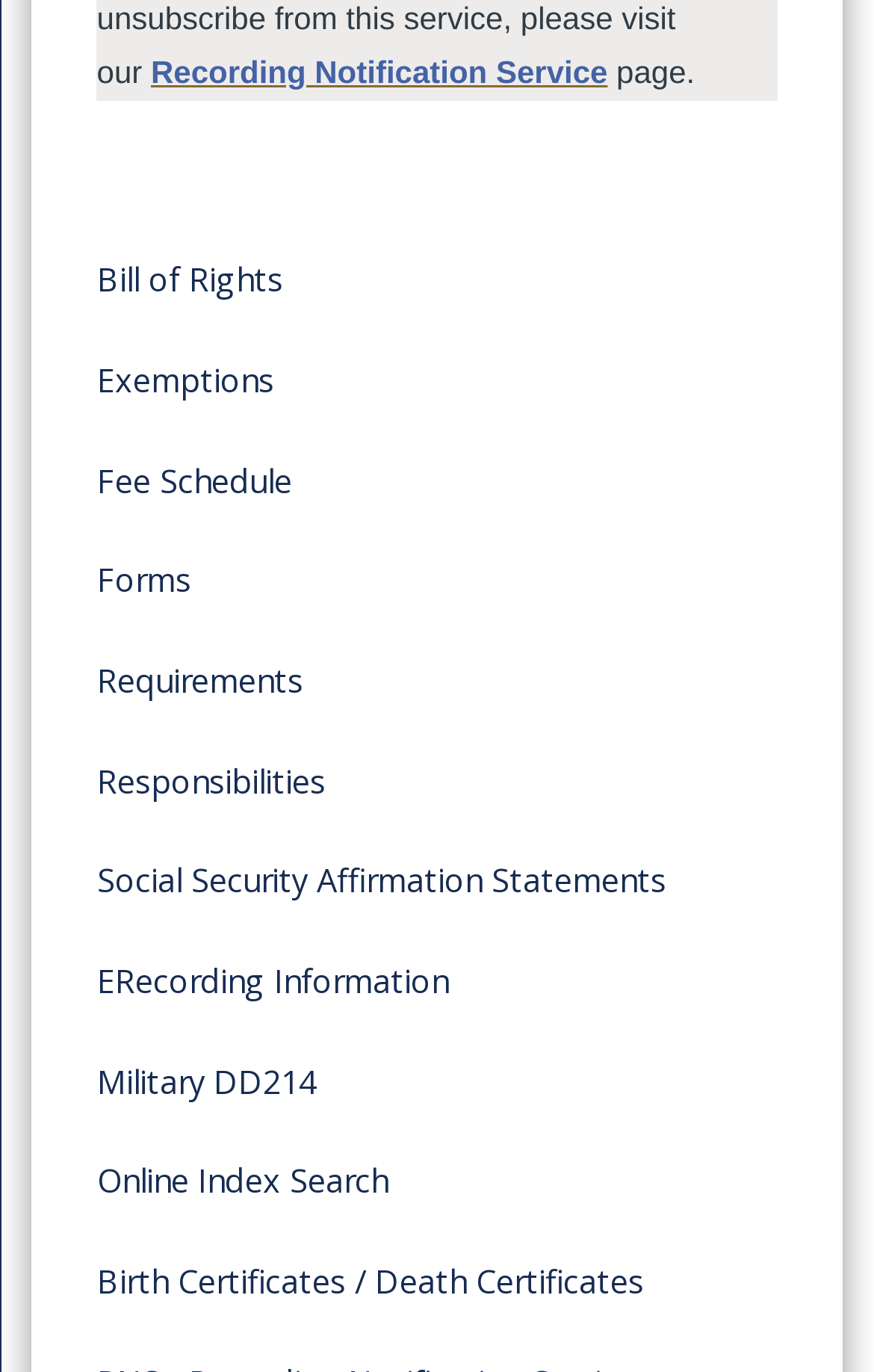How many menu items are available? From the image, respond with a single word or brief phrase.

13